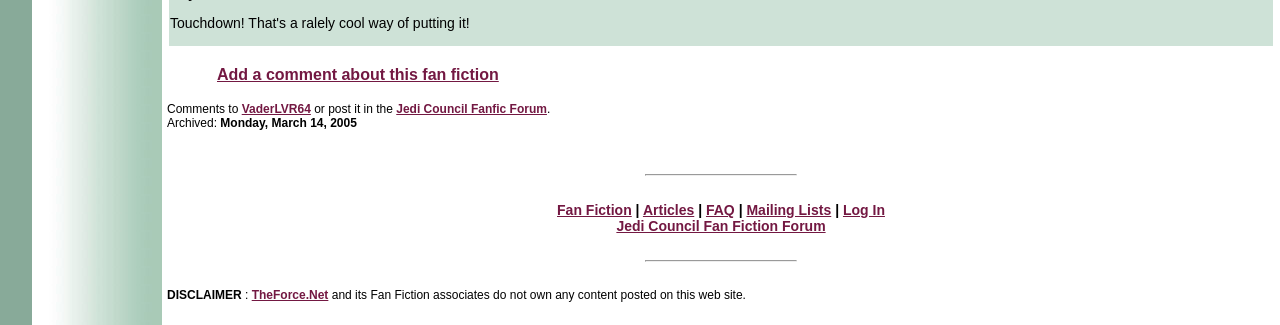What is the date of the archived fan fiction?
Please describe in detail the information shown in the image to answer the question.

I found the date by looking at the text 'Archived:' which is followed by the date 'Monday, March 14, 2005'.